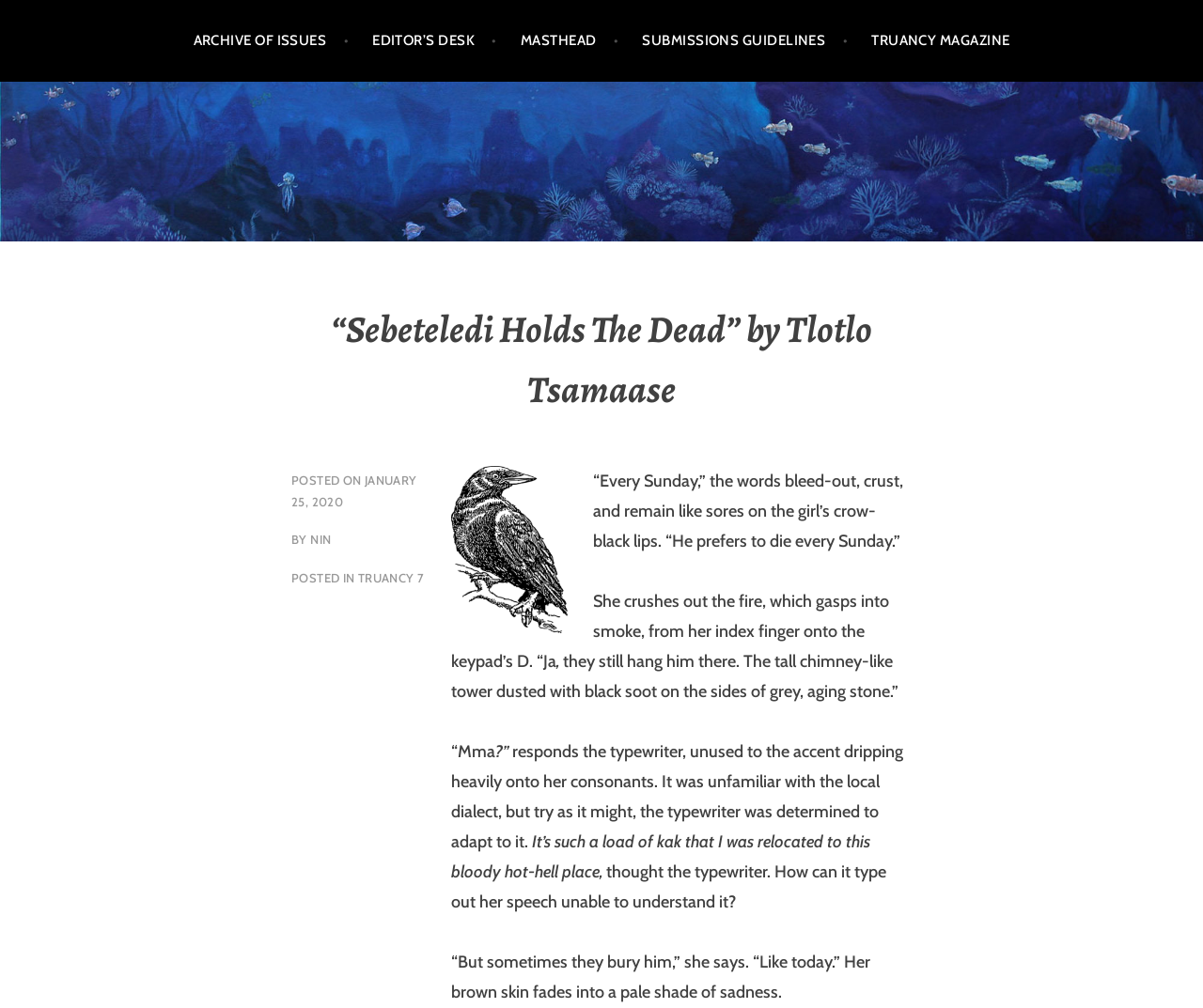Find the bounding box coordinates of the clickable region needed to perform the following instruction: "Go to TRUANCY MAGAZINE homepage". The coordinates should be provided as four float numbers between 0 and 1, i.e., [left, top, right, bottom].

[0.724, 0.014, 0.839, 0.067]